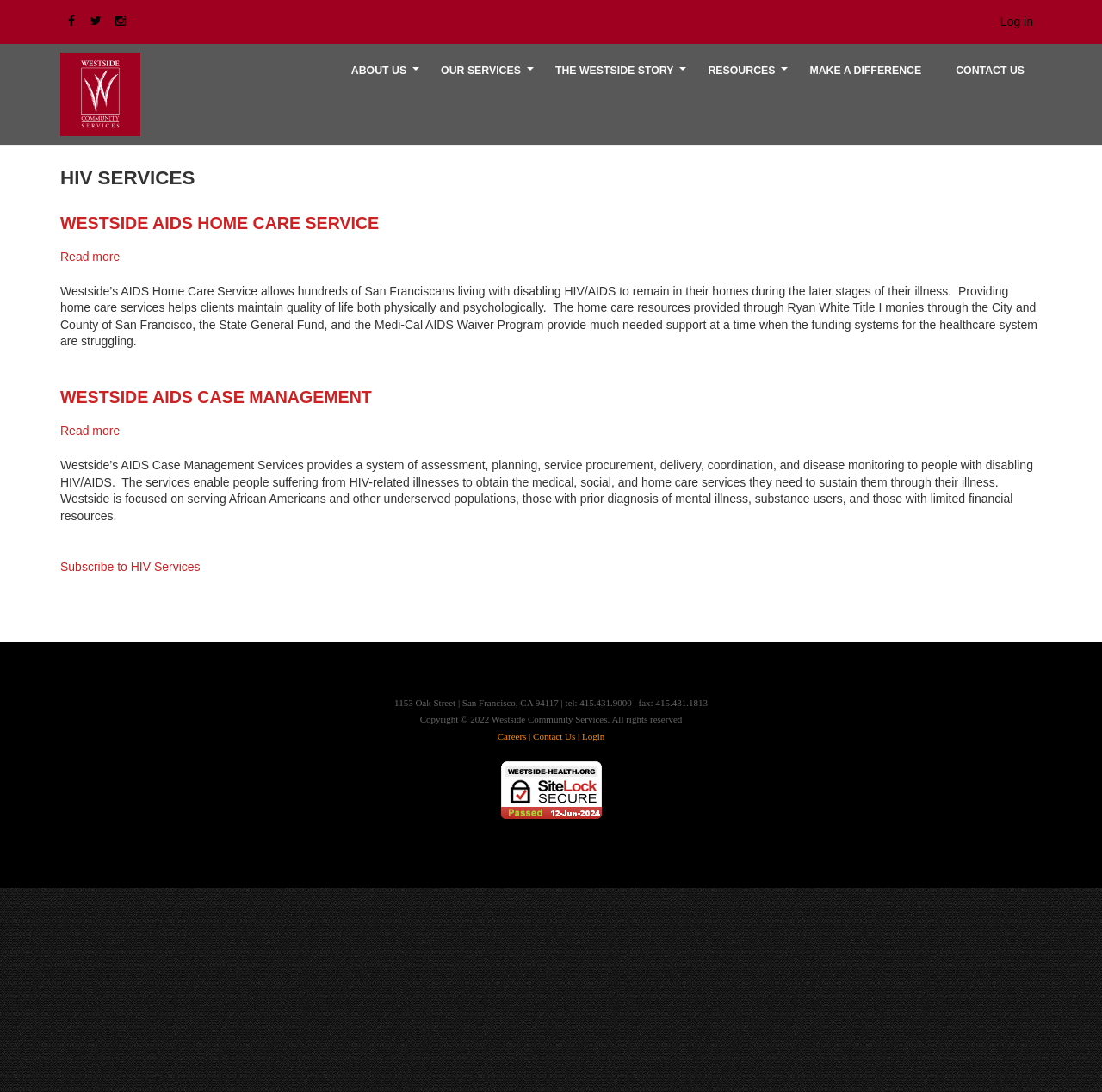Please determine the bounding box coordinates of the element to click in order to execute the following instruction: "Search for something". The coordinates should be four float numbers between 0 and 1, specified as [left, top, right, bottom].

None